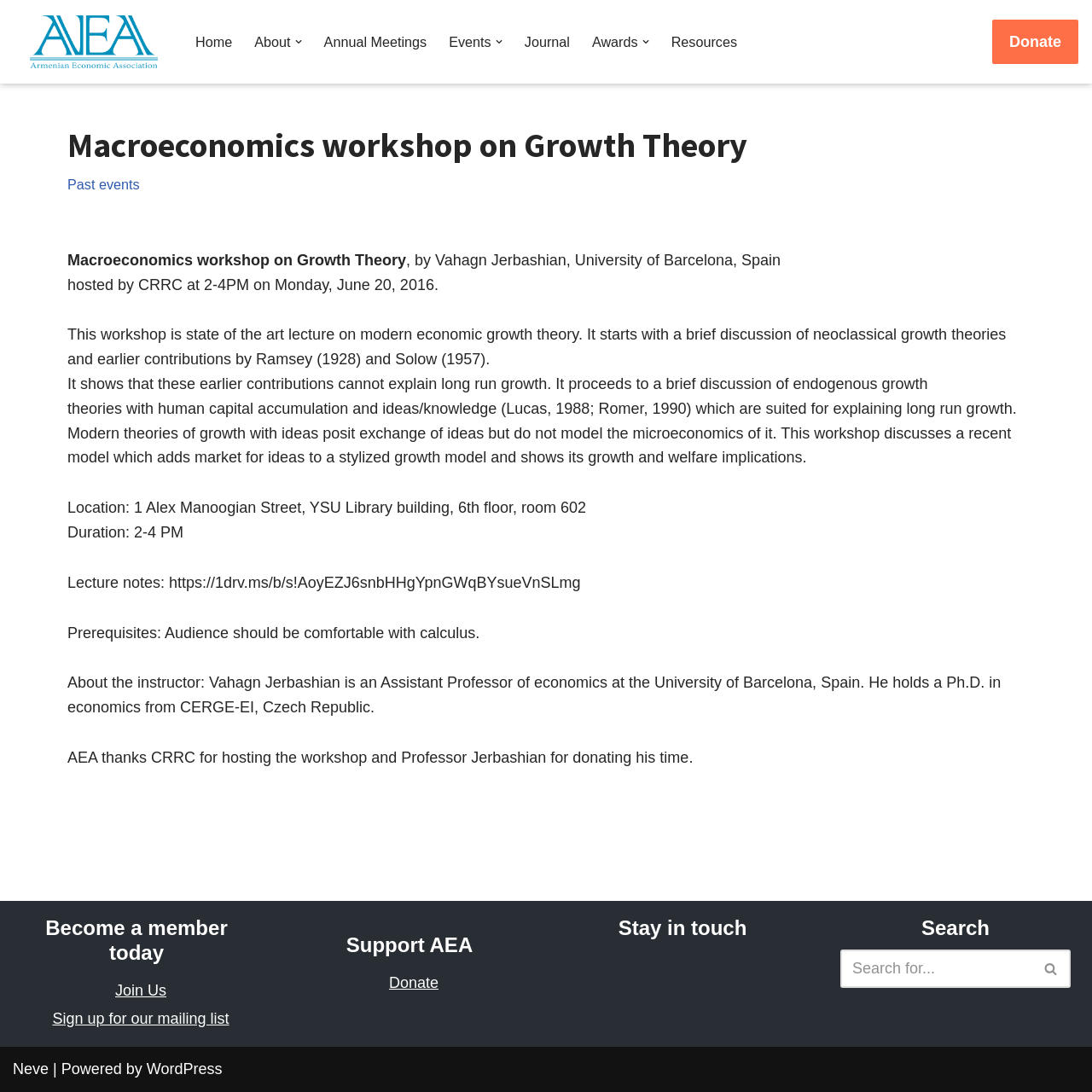What is the duration of the workshop?
Refer to the screenshot and respond with a concise word or phrase.

2-4 PM